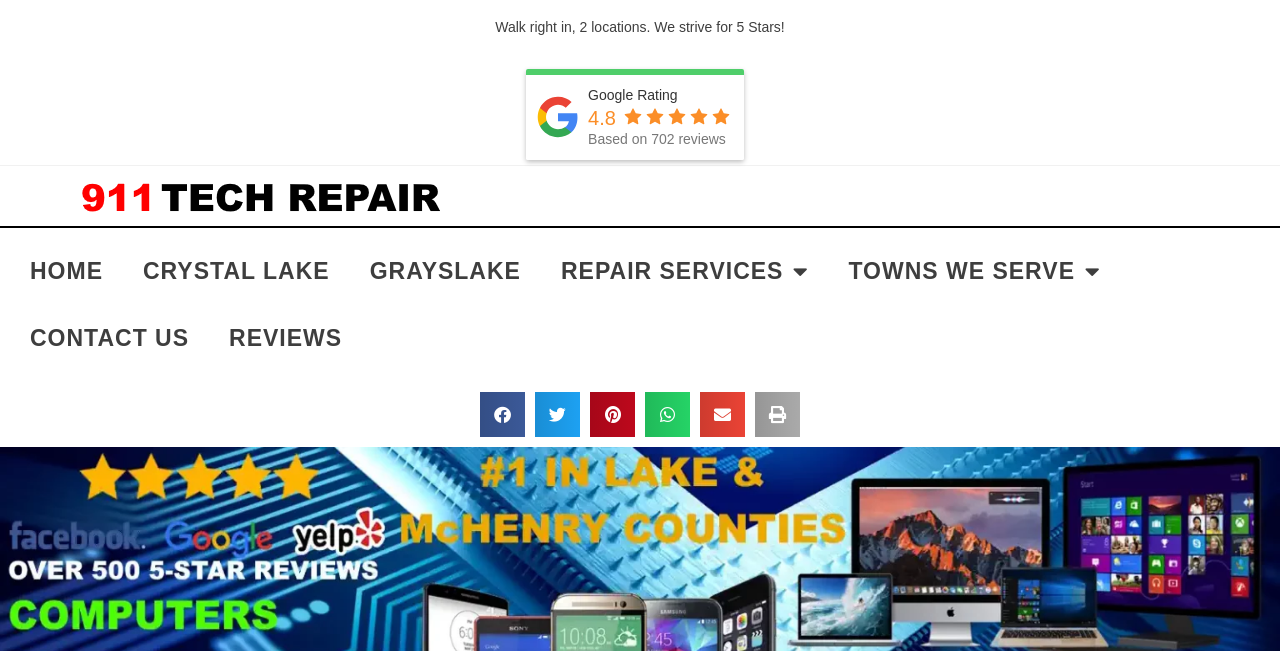Locate the bounding box coordinates of the element you need to click to accomplish the task described by this instruction: "Click on the REPAIR SERVICES dropdown menu".

[0.423, 0.365, 0.647, 0.468]